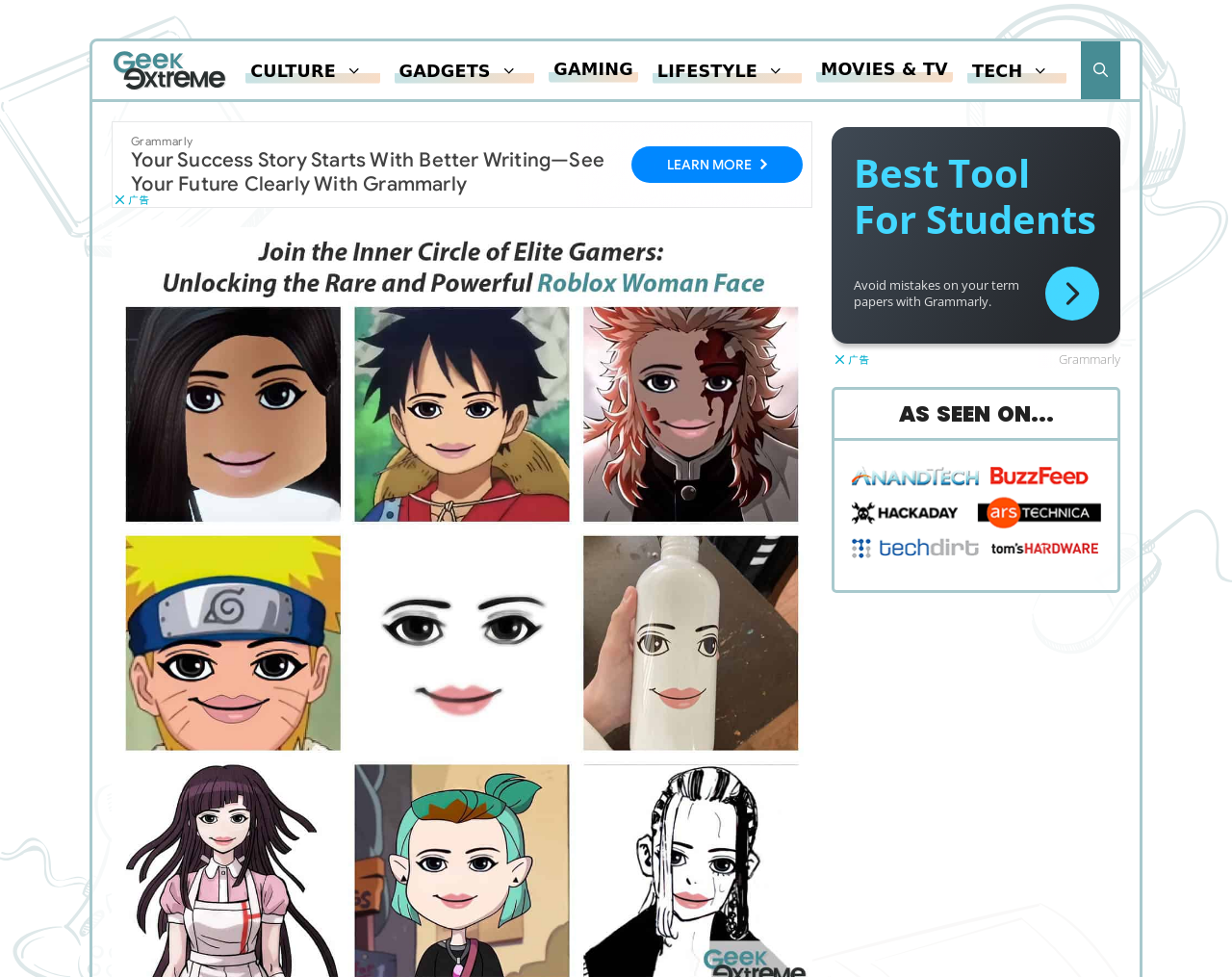Generate a comprehensive description of the webpage content.

The webpage is about unlocking the Roblox Woman Face Avatar and its usage in games. At the top-left corner, there is a link to skip to the content. Next to it, there is a navigation menu with several links, including "GeekExtreme", "CULTURE", "GADGETS", "GAMING", "LIFESTYLE", "MOVIES & TV", and "TECH". The "GeekExtreme" link has an accompanying image.

On the top-right corner, there is a link to open a search bar. Below it, there is an advertisement iframe. 

In the middle section, there are three columns of content. The left column has a heading "AS SEEN ON..." followed by a link listing several notable websites, including AnandTech, BuzzFeed, and ArsTechnica, with an accompanying image. The middle and right columns contain advertisements iframes.

There are a total of three advertisement iframes on the page, two of which are located in the middle section, and one at the bottom.